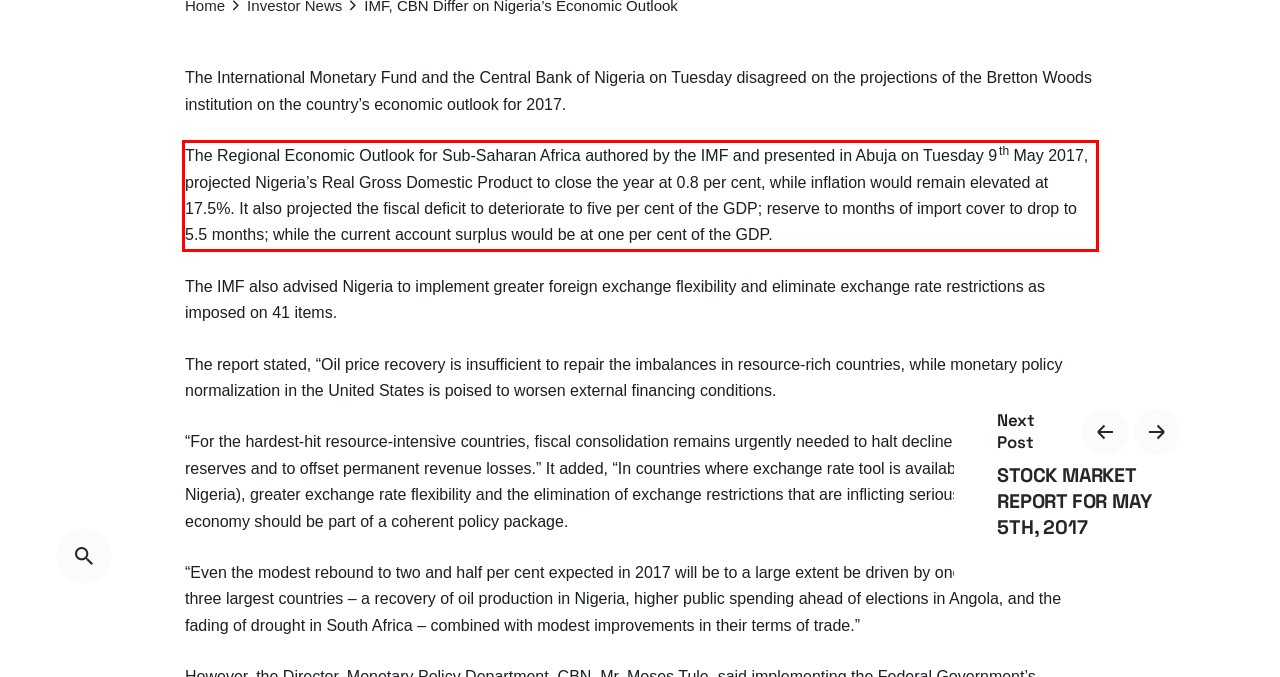There is a screenshot of a webpage with a red bounding box around a UI element. Please use OCR to extract the text within the red bounding box.

The Regional Economic Outlook for Sub-Saharan Africa authored by the IMF and presented in Abuja on Tuesday 9th May 2017, projected Nigeria’s Real Gross Domestic Product to close the year at 0.8 per cent, while inflation would remain elevated at 17.5%. It also projected the fiscal deficit to deteriorate to five per cent of the GDP; reserve to months of import cover to drop to 5.5 months; while the current account surplus would be at one per cent of the GDP.